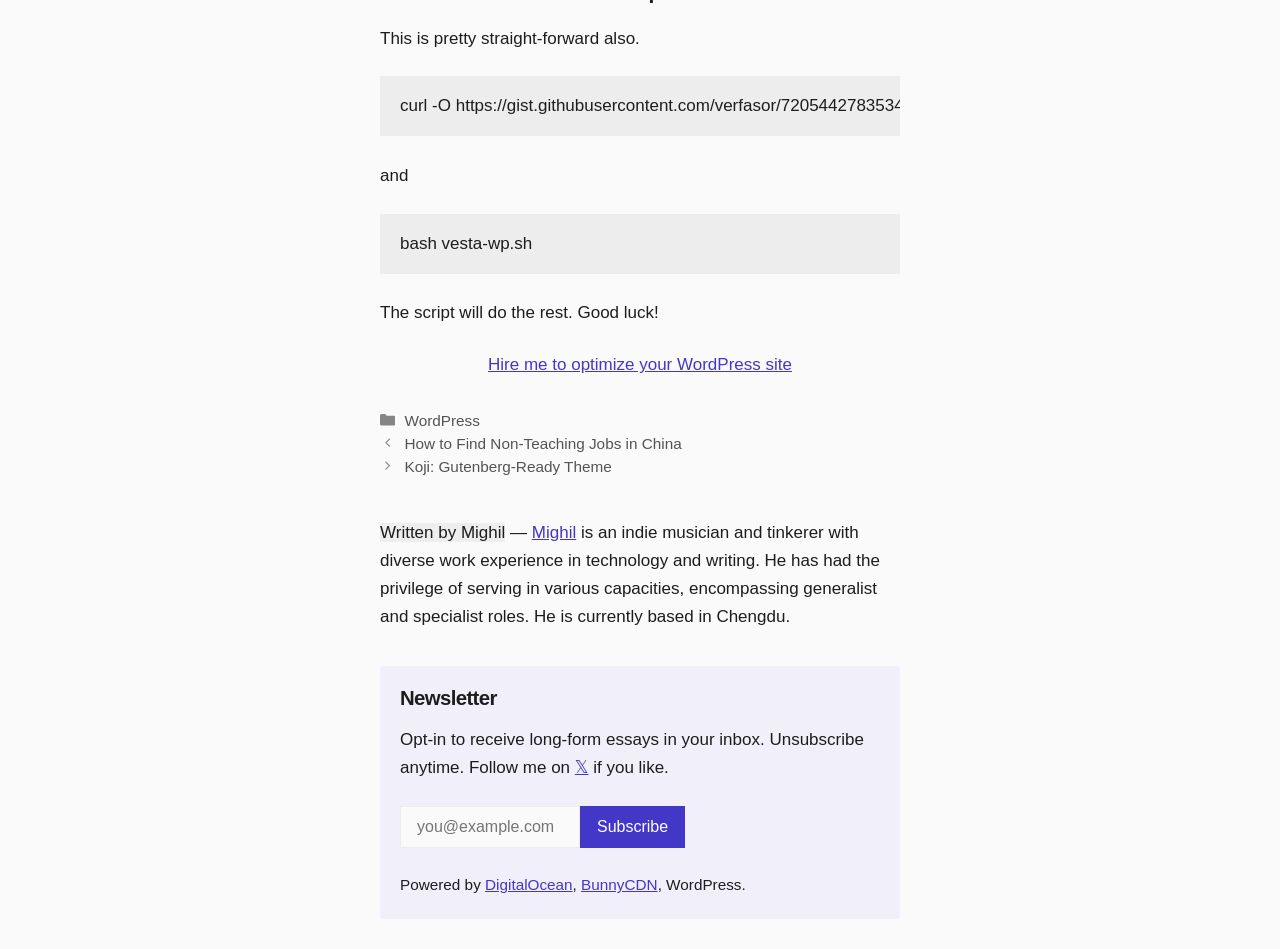Please identify the bounding box coordinates of the region to click in order to complete the task: "Visit the author's homepage". The coordinates must be four float numbers between 0 and 1, specified as [left, top, right, bottom].

[0.415, 0.551, 0.45, 0.571]